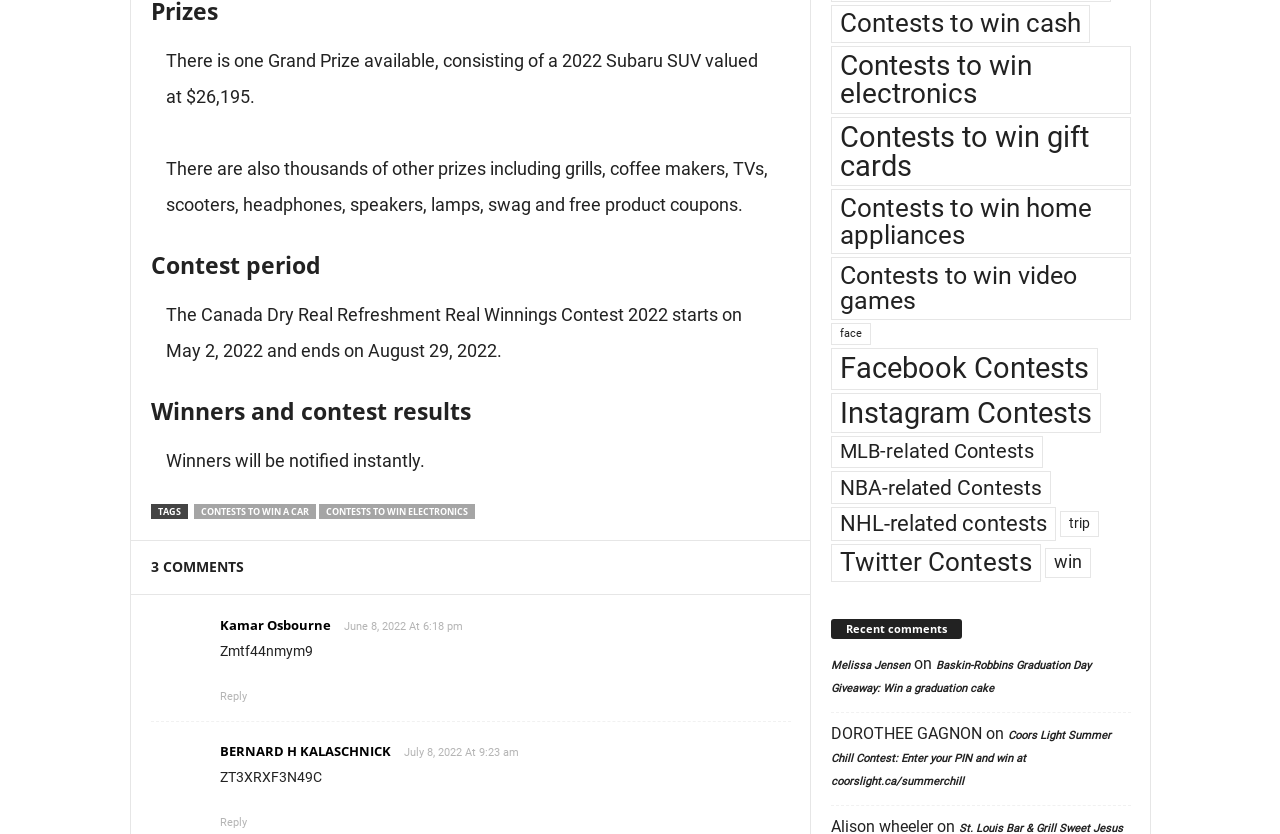Can you specify the bounding box coordinates of the area that needs to be clicked to fulfill the following instruction: "Click on 'Melissa Jensen'"?

[0.649, 0.79, 0.711, 0.806]